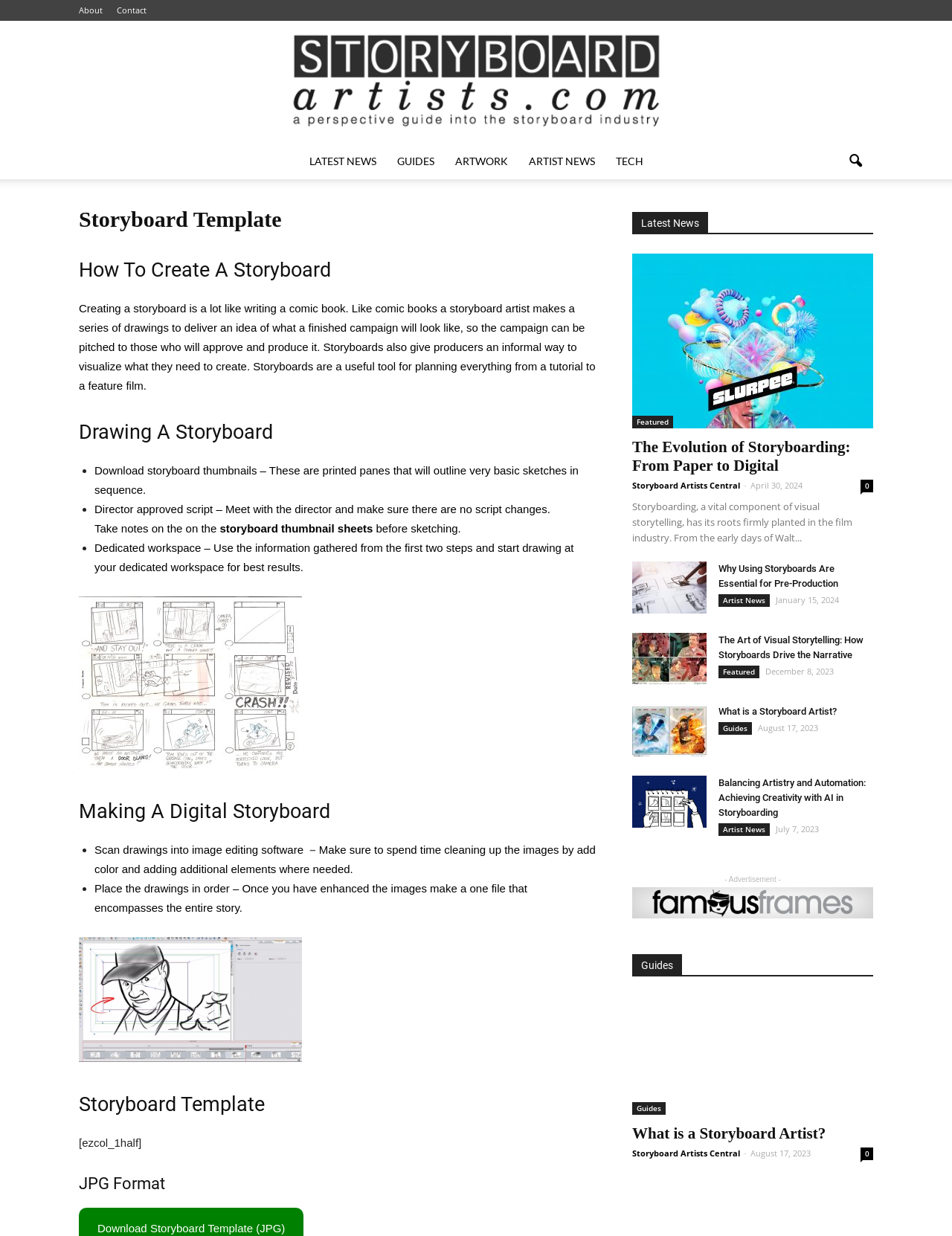Find the bounding box coordinates of the element to click in order to complete the given instruction: "Click on the 'Storyboard Template' link."

[0.083, 0.166, 0.627, 0.189]